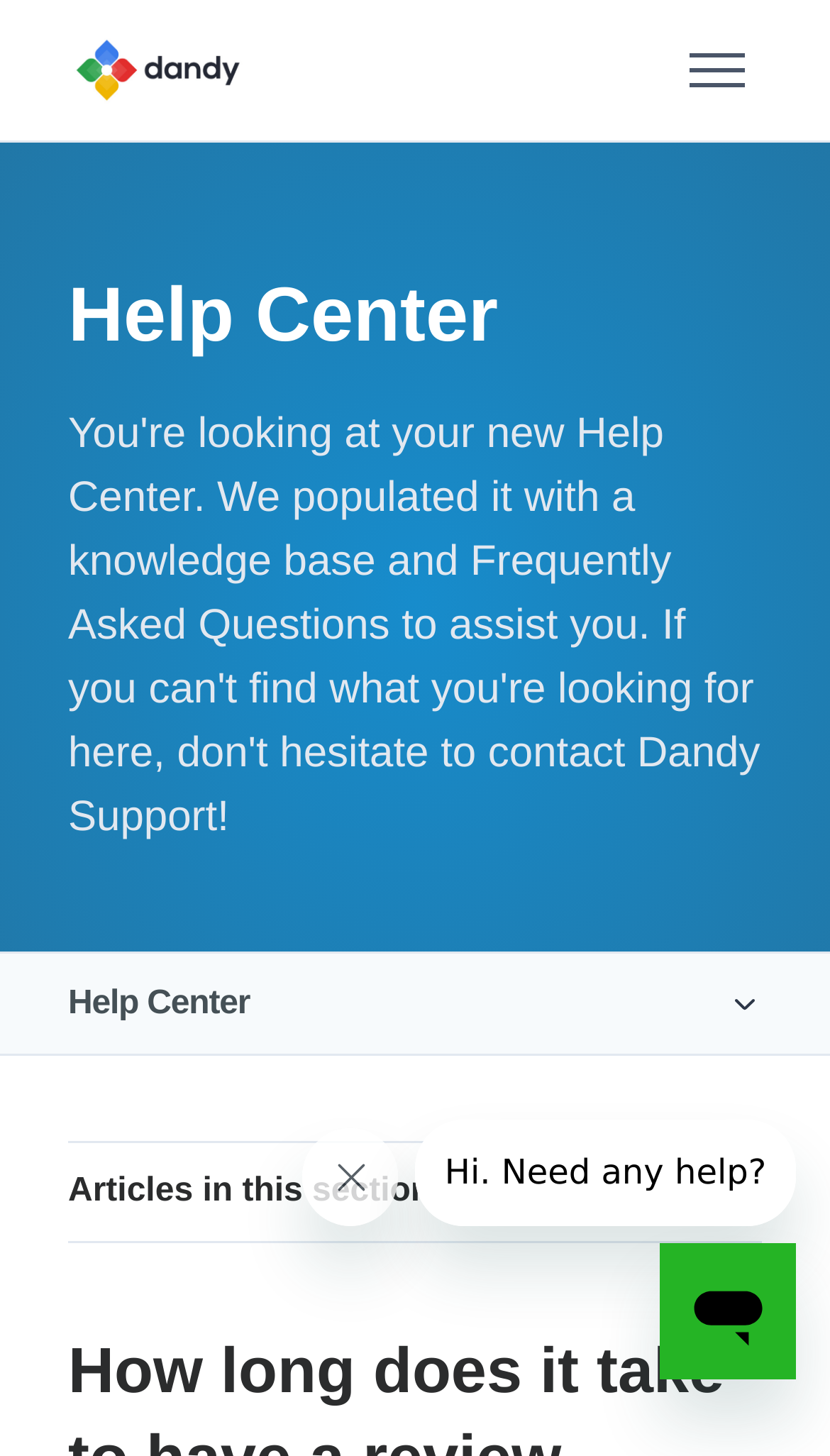Given the element description title="Home", predict the bounding box coordinates for the UI element in the webpage screenshot. The format should be (top-left x, top-left y, bottom-right x, bottom-right y), and the values should be between 0 and 1.

[0.082, 0.025, 0.3, 0.072]